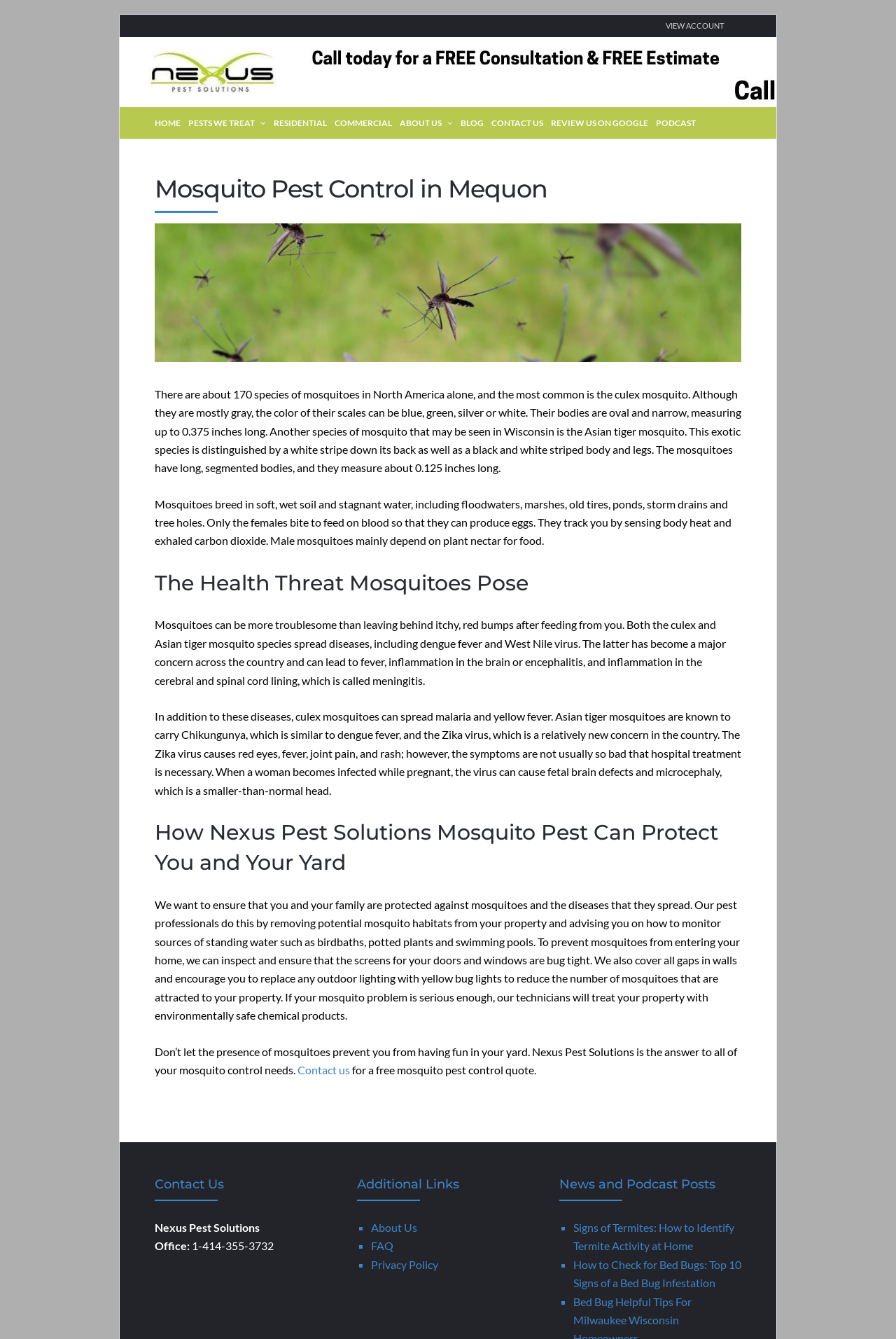Locate the bounding box coordinates of the region to be clicked to comply with the following instruction: "View account". The coordinates must be four float numbers between 0 and 1, in the form [left, top, right, bottom].

[0.743, 0.011, 0.808, 0.027]